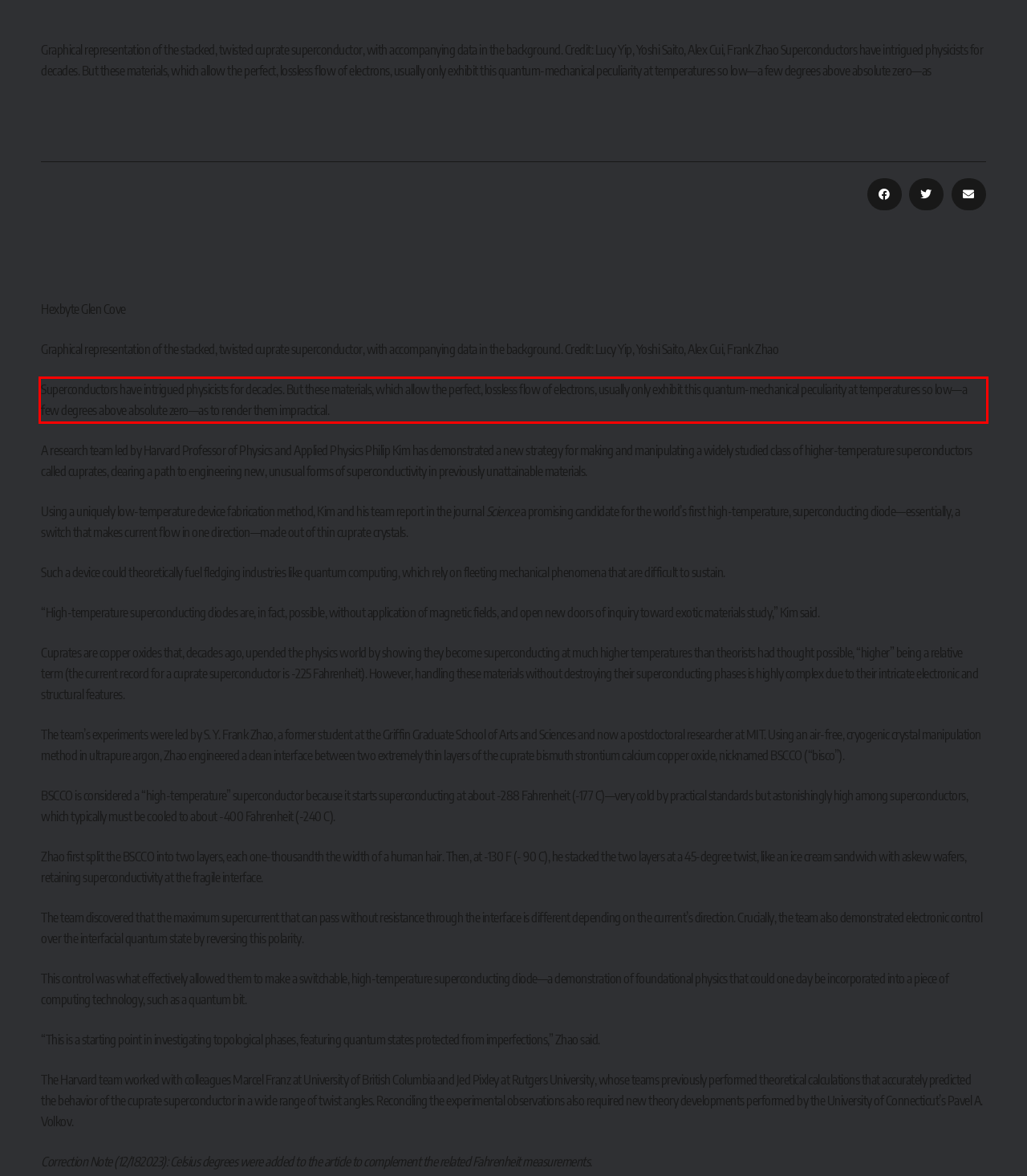Your task is to recognize and extract the text content from the UI element enclosed in the red bounding box on the webpage screenshot.

Superconductors have intrigued physicists for decades. But these materials, which allow the perfect, lossless flow of electrons, usually only exhibit this quantum-mechanical peculiarity at temperatures so low—a few degrees above absolute zero—as to render them impractical.